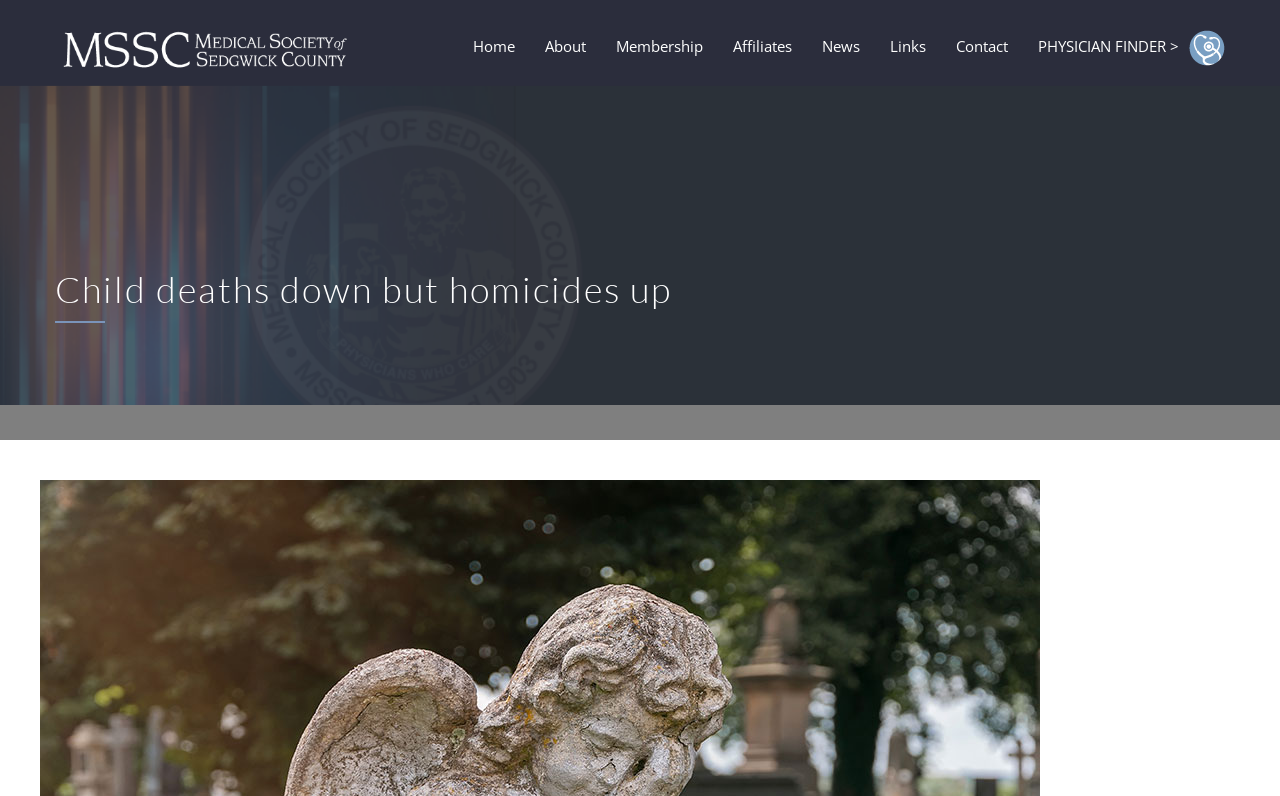Please determine the bounding box coordinates of the clickable area required to carry out the following instruction: "View the child deaths down but homicides up article". The coordinates must be four float numbers between 0 and 1, represented as [left, top, right, bottom].

[0.043, 0.342, 0.525, 0.403]